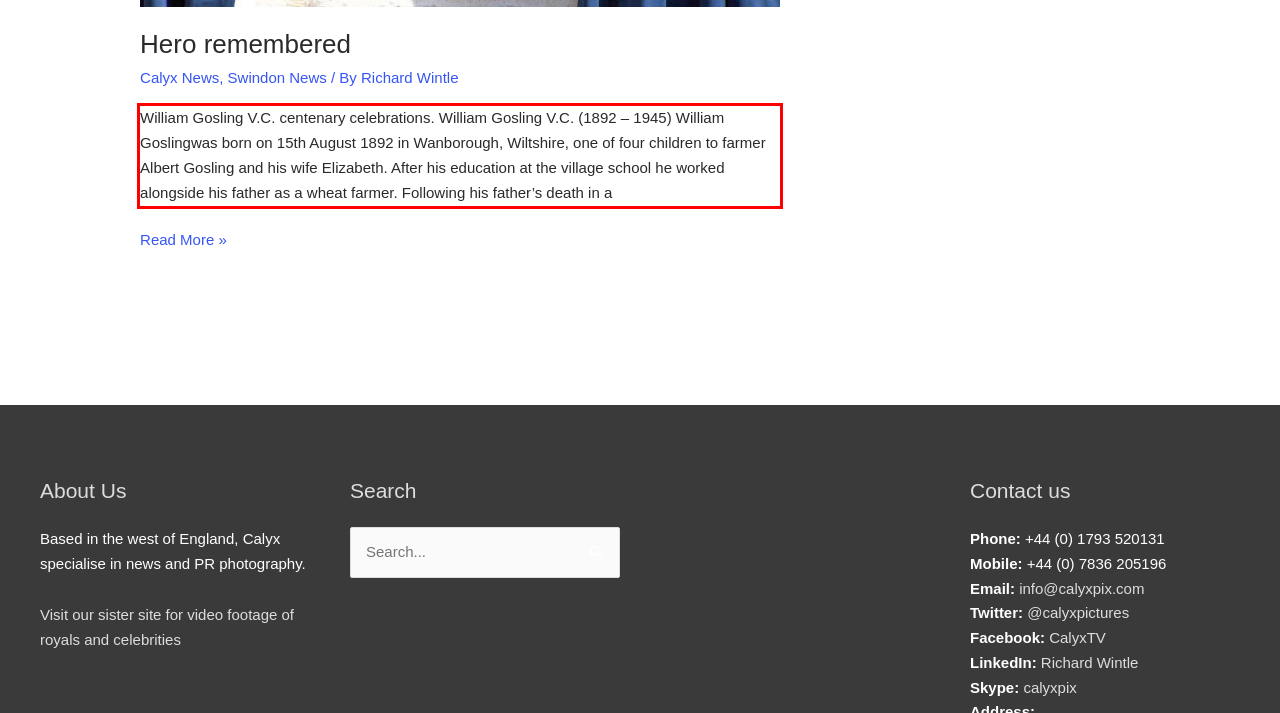Please use OCR to extract the text content from the red bounding box in the provided webpage screenshot.

William Gosling V.C. centenary celebrations. William Gosling V.C. (1892 – 1945) William Goslingwas born on 15th August 1892 in Wanborough, Wiltshire, one of four children to farmer Albert Gosling and his wife Elizabeth. After his education at the village school he worked alongside his father as a wheat farmer. Following his father’s death in a